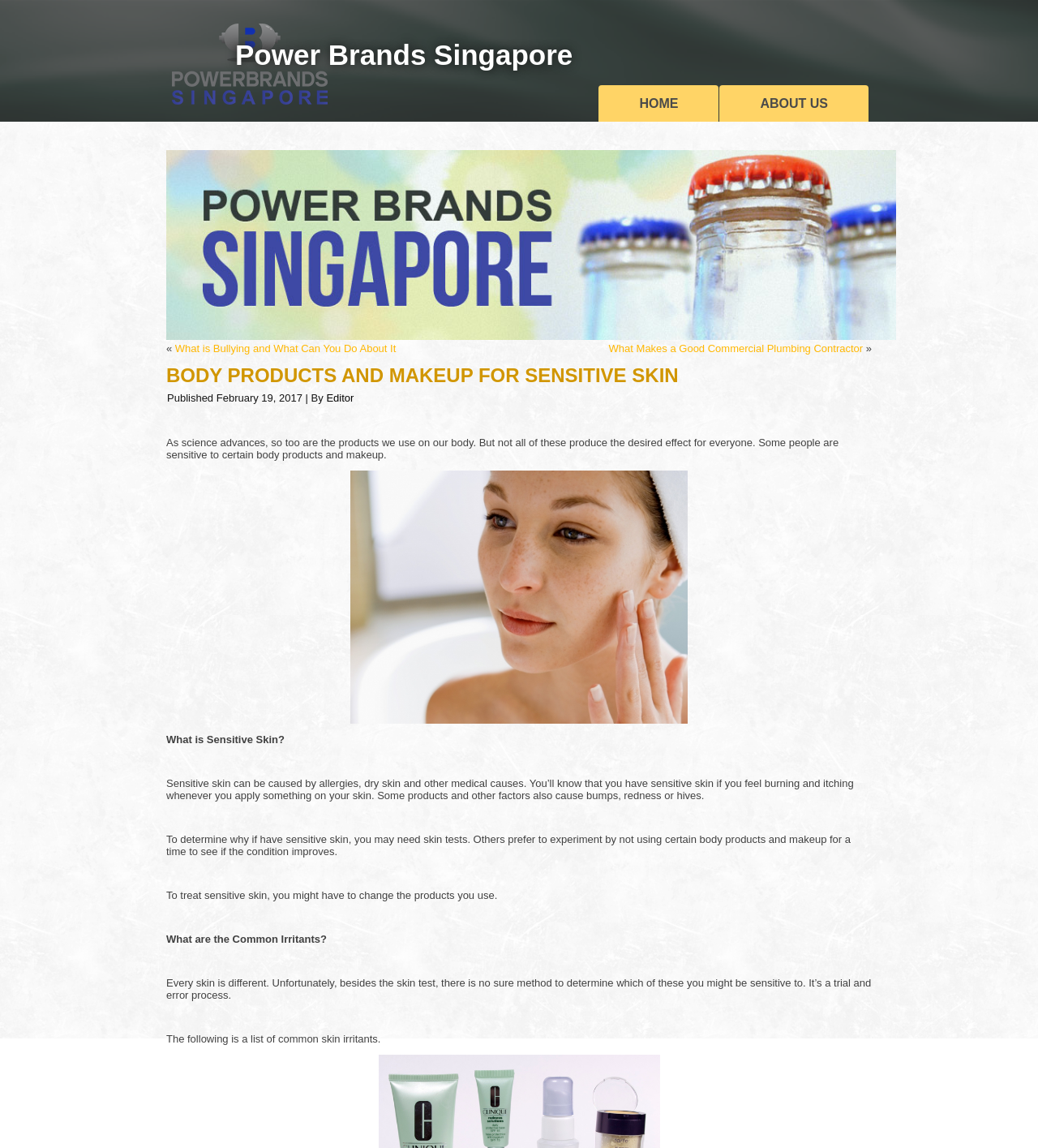Provide a thorough summary of the webpage.

The webpage is about body products and makeup for sensitive skin. At the top, there are three links: "Power Brands Singapore", "HOME", and "ABOUT US", aligned horizontally. Below these links, there is a banner image that spans most of the width of the page.

Under the banner image, there is an article section that contains several elements. On the top-left, there is a "«" symbol, followed by two links: "What is Bullying and What Can You Do About It" and "What Makes a Good Commercial Plumbing Contractor". On the top-right, there is a "»" symbol. Below these links, there is a heading that reads "BODY PRODUCTS AND MAKEUP FOR SENSITIVE SKIN".

Below the heading, there is a section that displays the publication information, including the time "8:07 am" and the date "February 19, 2017". Next to this section, there is a byline that reads "By Editor".

The main content of the article starts with a paragraph that discusses how science advances have led to the development of new body products and makeup, but not all of these products work for everyone, especially those with sensitive skin. The article then goes on to explain what sensitive skin is, its causes, and its symptoms.

The article continues to discuss how to determine if one has sensitive skin, including skin tests and experimentation. It also provides advice on how to treat sensitive skin, such as changing the products used. The article then lists common skin irritants, noting that every skin is different and that it's a trial and error process to determine which irritants affect an individual.

Throughout the article, there are several paragraphs of text that provide detailed information on sensitive skin and how to manage it.